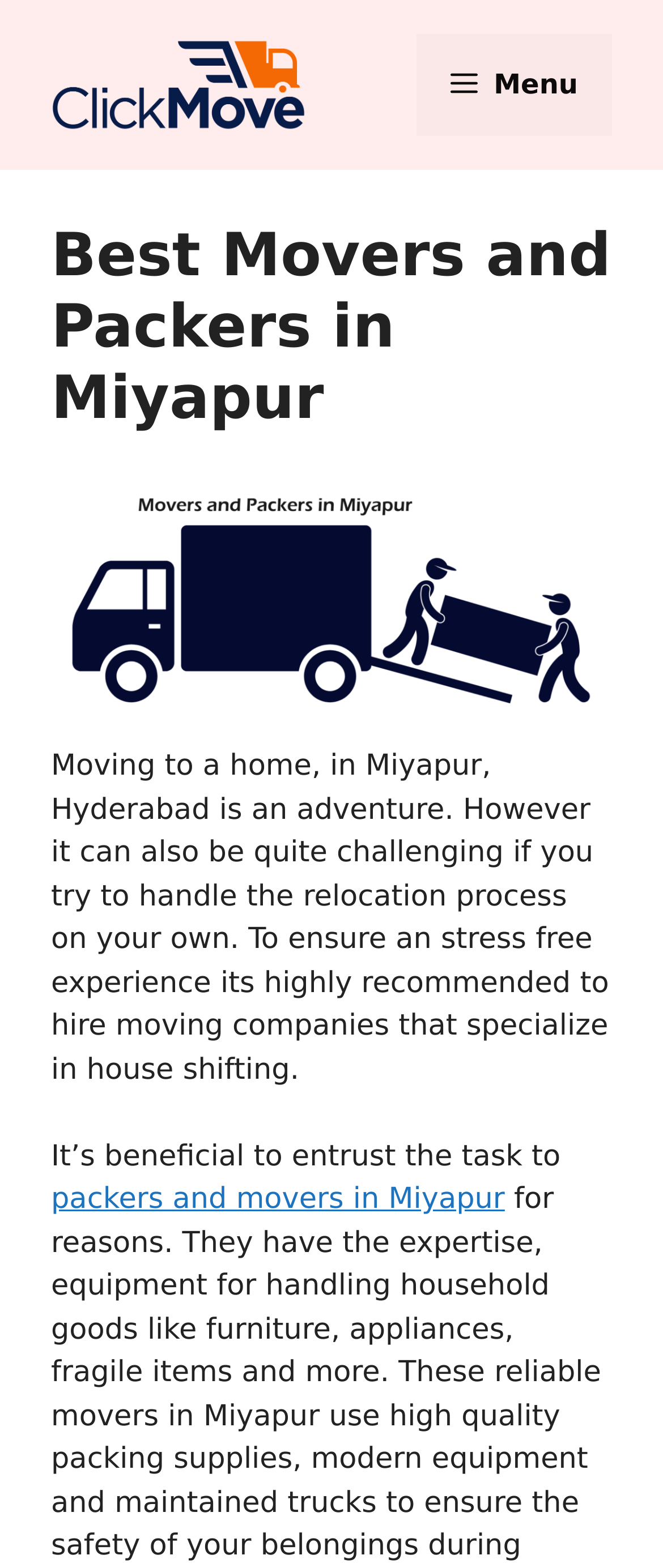What is the location mentioned in the webpage?
Please use the image to deliver a detailed and complete answer.

The webpage mentions Miyapur, Hyderabad as the location. The heading 'Best Movers and Packers in Miyapur' and the text 'Moving to a home, in Miyapur, Hyderabad is an adventure...' clearly indicate that the location being referred to is Miyapur, Hyderabad.